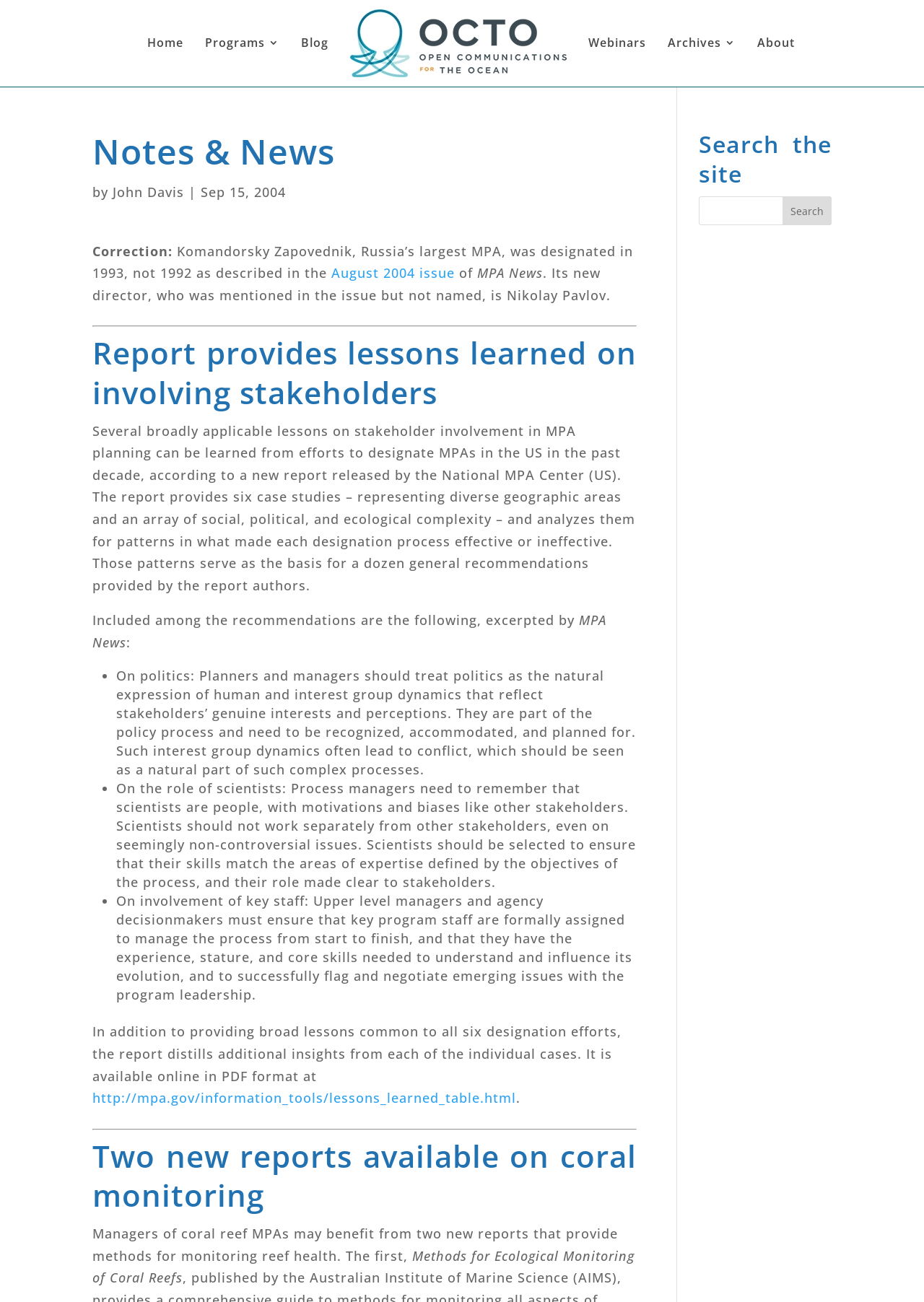Locate the bounding box coordinates of the area that needs to be clicked to fulfill the following instruction: "Click the arrow icon". The coordinates should be in the format of four float numbers between 0 and 1, namely [left, top, right, bottom].

None